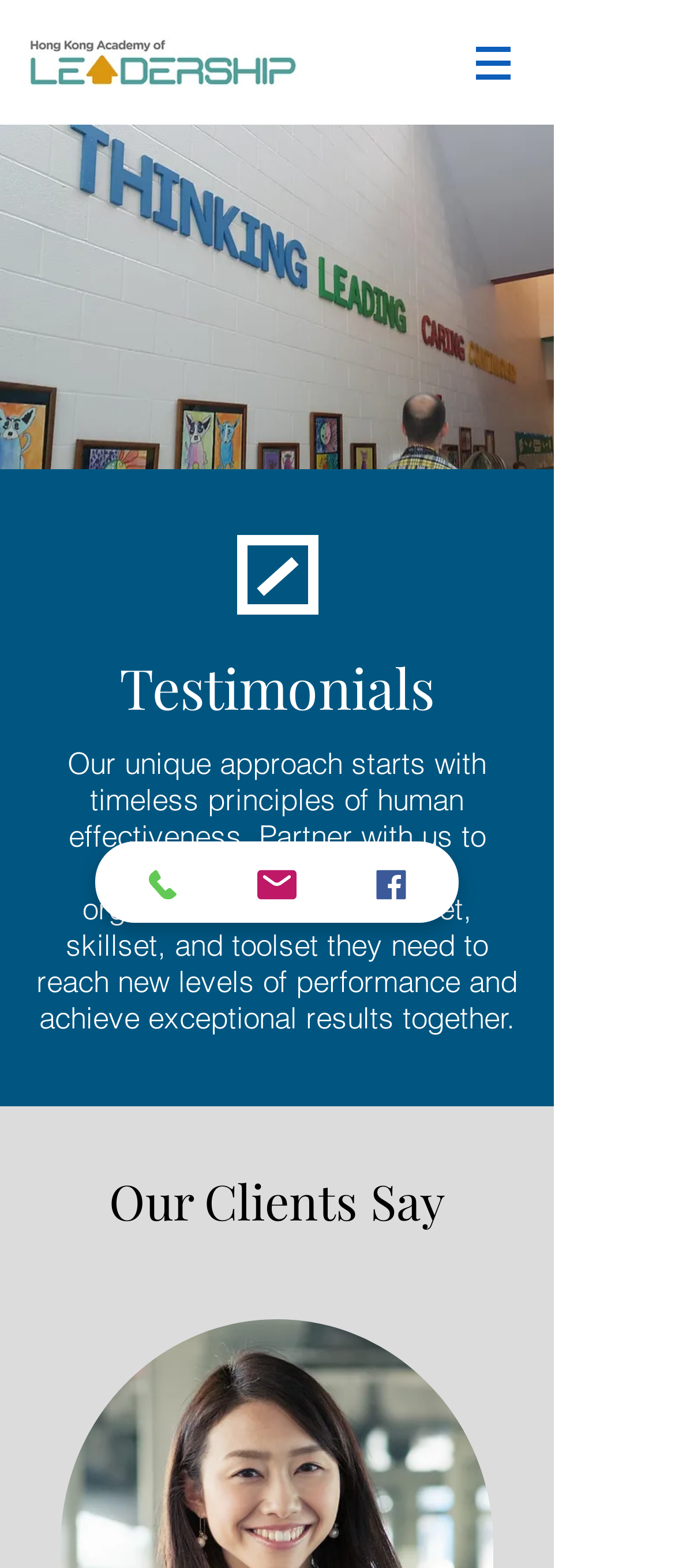What is the position of the HKAL logo?
Examine the screenshot and reply with a single word or phrase.

Top left